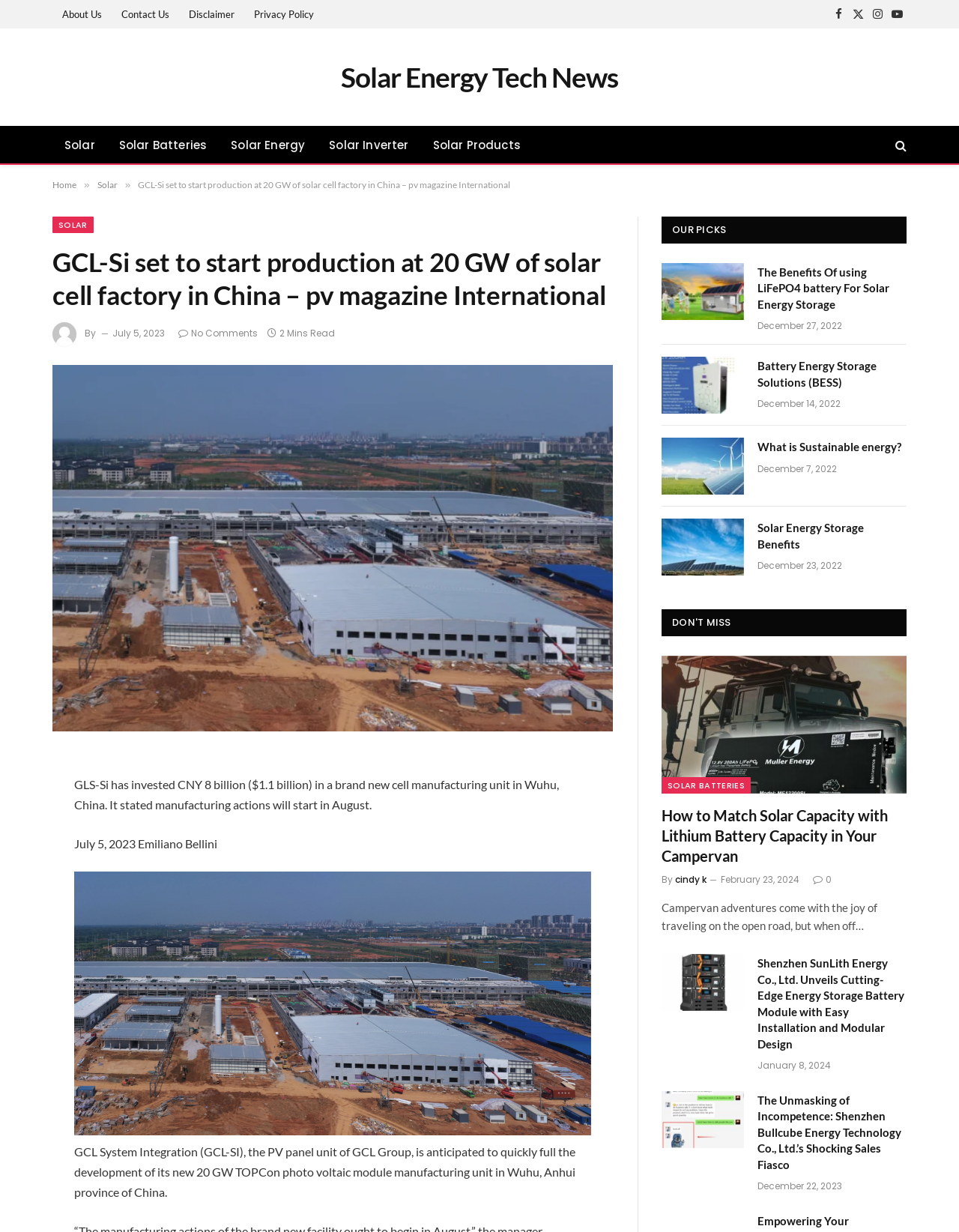Determine the bounding box coordinates for the region that must be clicked to execute the following instruction: "Read the article 'The Benefits Of using LiFePO4 battery For Solar Energy Storage'".

[0.79, 0.215, 0.945, 0.254]